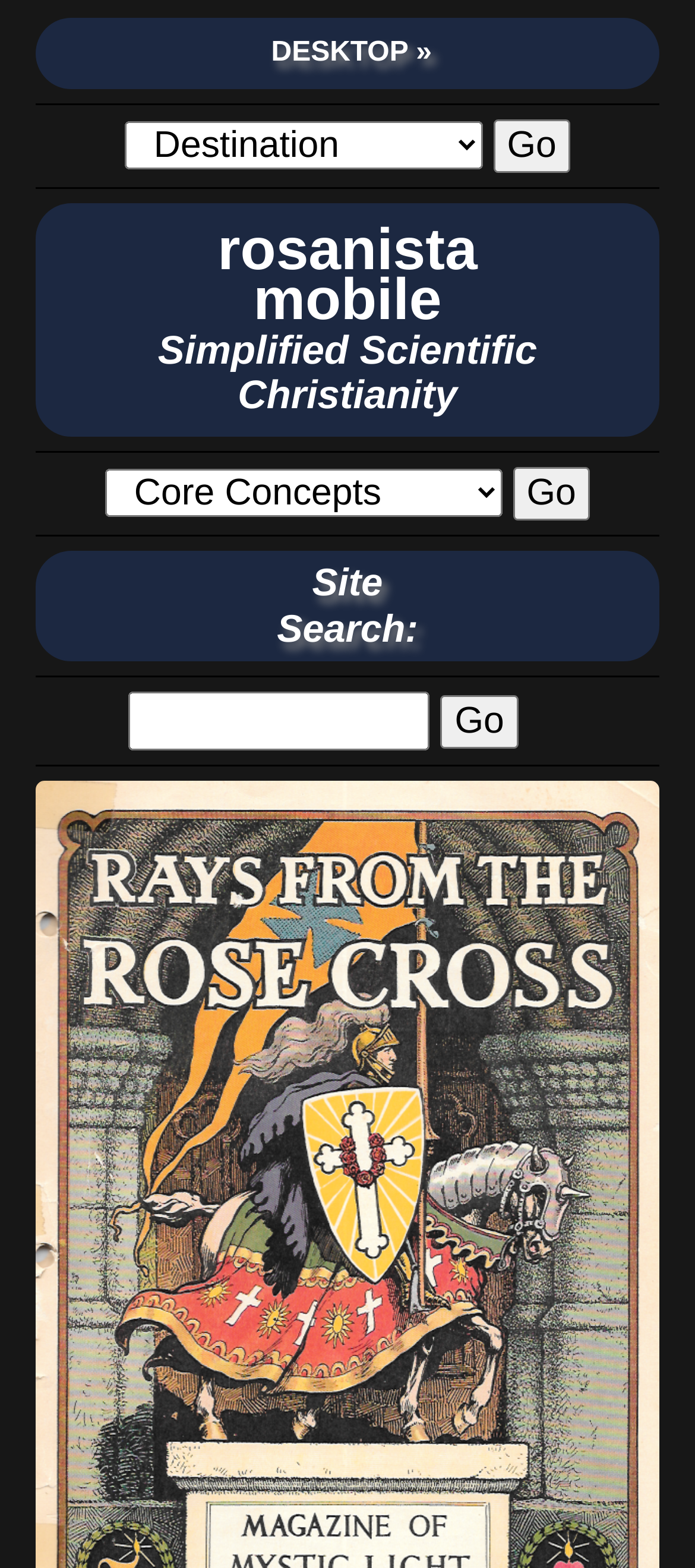Identify the bounding box of the UI element described as follows: "DESKTOP »". Provide the coordinates as four float numbers in the range of 0 to 1 [left, top, right, bottom].

[0.379, 0.024, 0.621, 0.043]